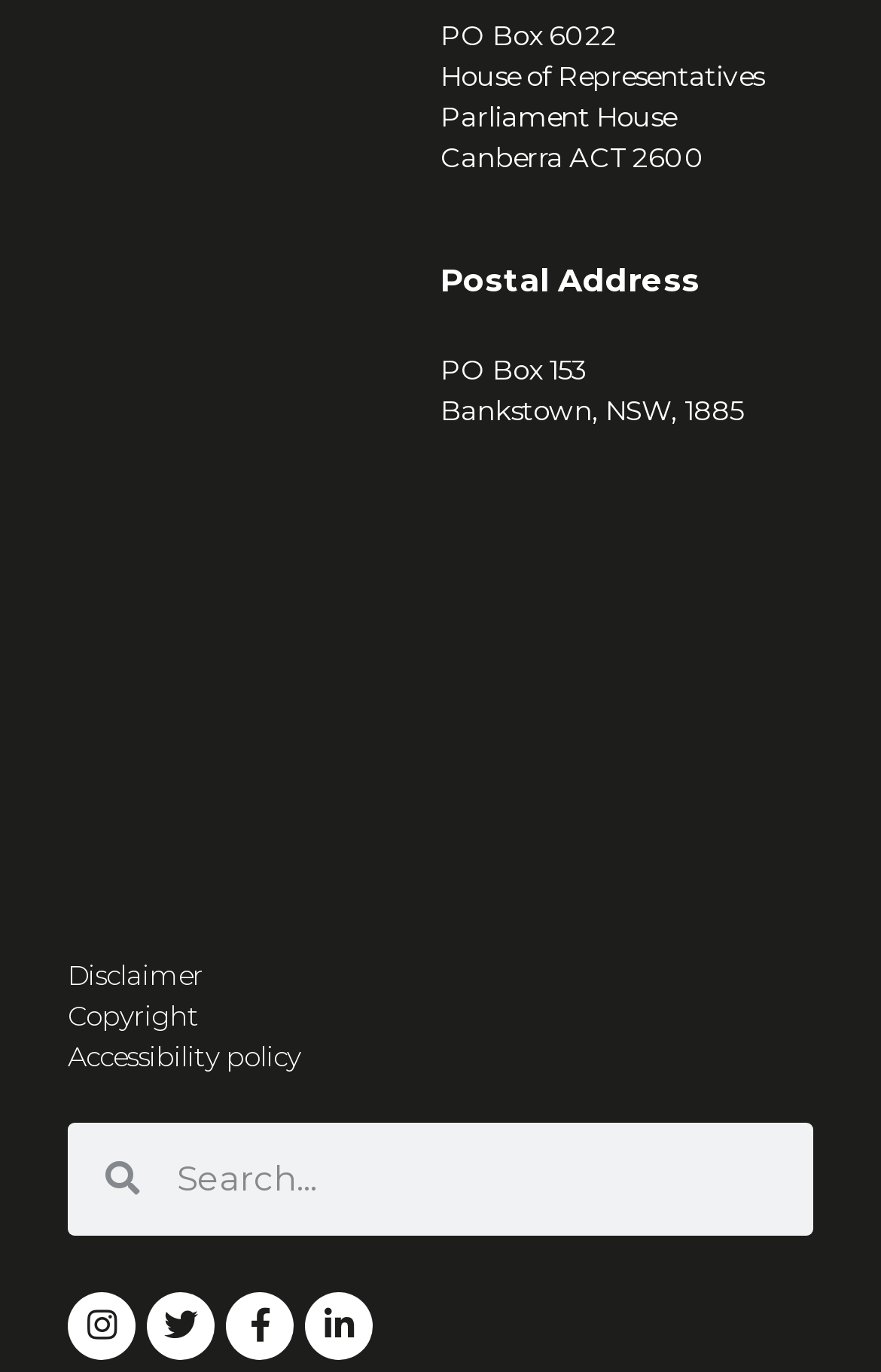Identify the bounding box coordinates of the region that needs to be clicked to carry out this instruction: "Search for something". Provide these coordinates as four float numbers ranging from 0 to 1, i.e., [left, top, right, bottom].

[0.077, 0.818, 0.923, 0.901]